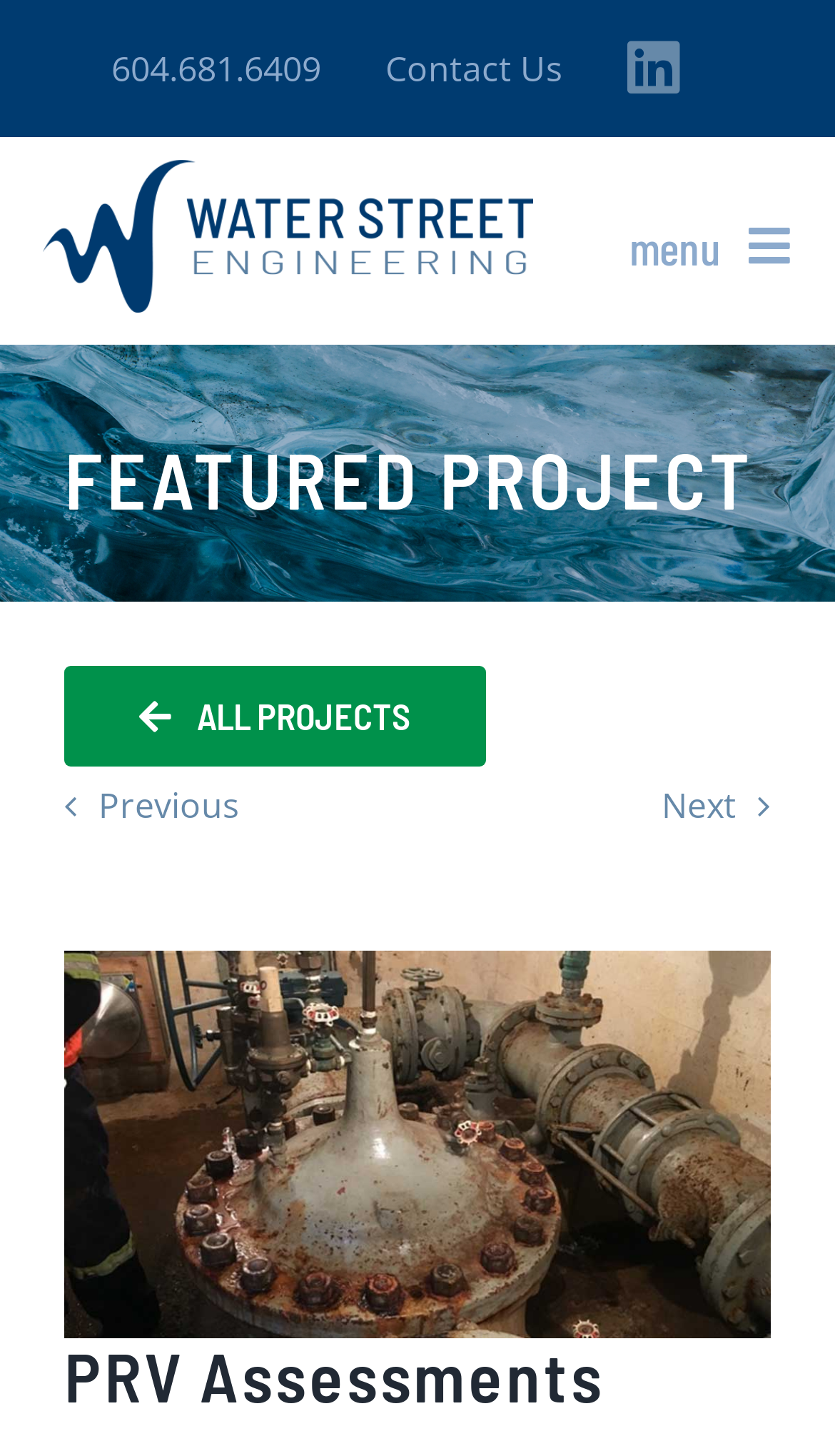Please identify the bounding box coordinates of the area that needs to be clicked to fulfill the following instruction: "View ALL PROJECTS."

[0.077, 0.457, 0.582, 0.526]